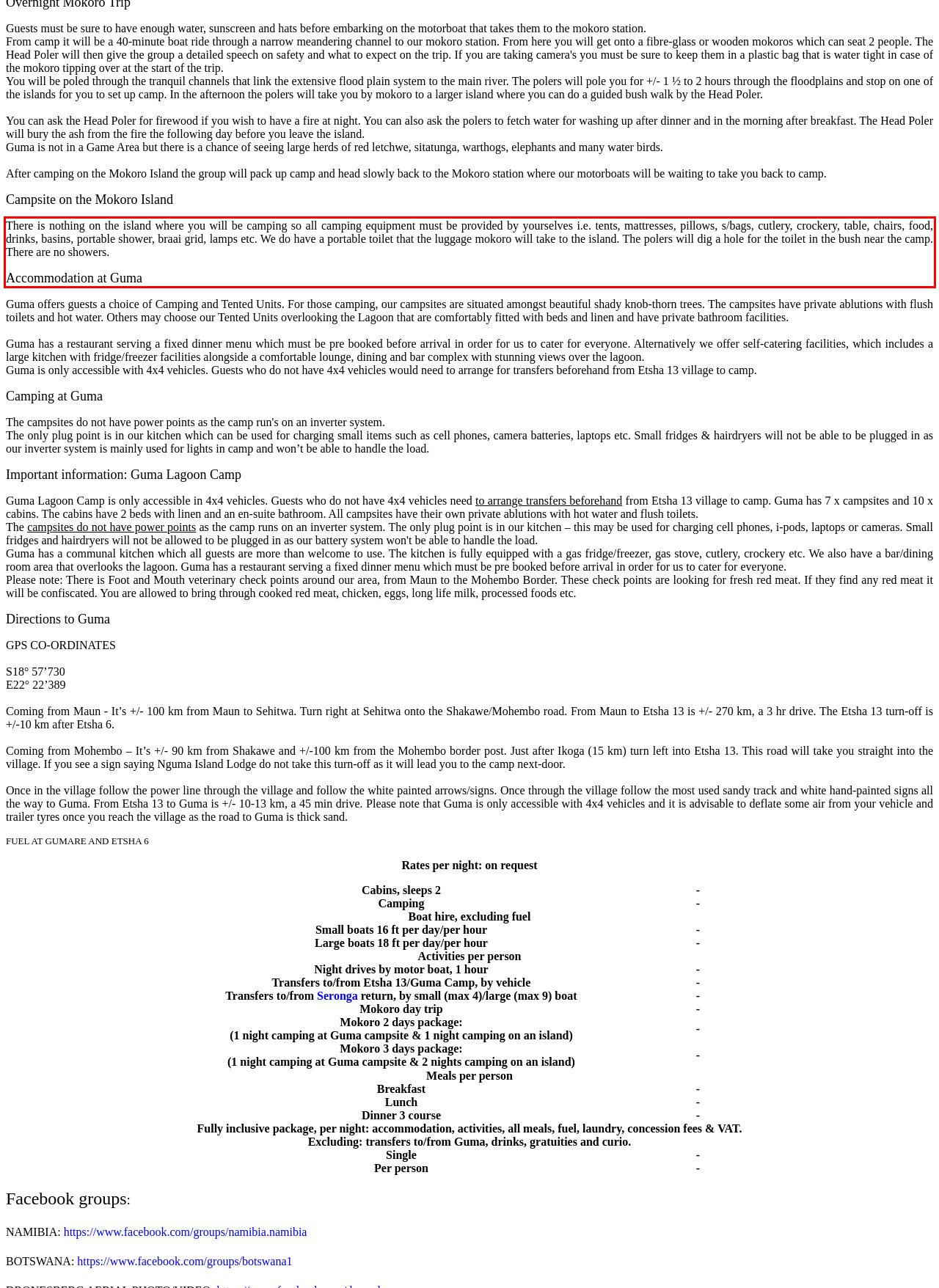From the provided screenshot, extract the text content that is enclosed within the red bounding box.

There is nothing on the island where you will be camping so all camping equipment must be provided by yourselves i.e. tents, mattresses, pillows, s/bags, cutlery, crockery, table, chairs, food, drinks, basins, portable shower, braai grid, lamps etc. We do have a portable toilet that the luggage mokoro will take to the island. The polers will dig a hole for the toilet in the bush near the camp. There are no showers. Accommodation at Guma